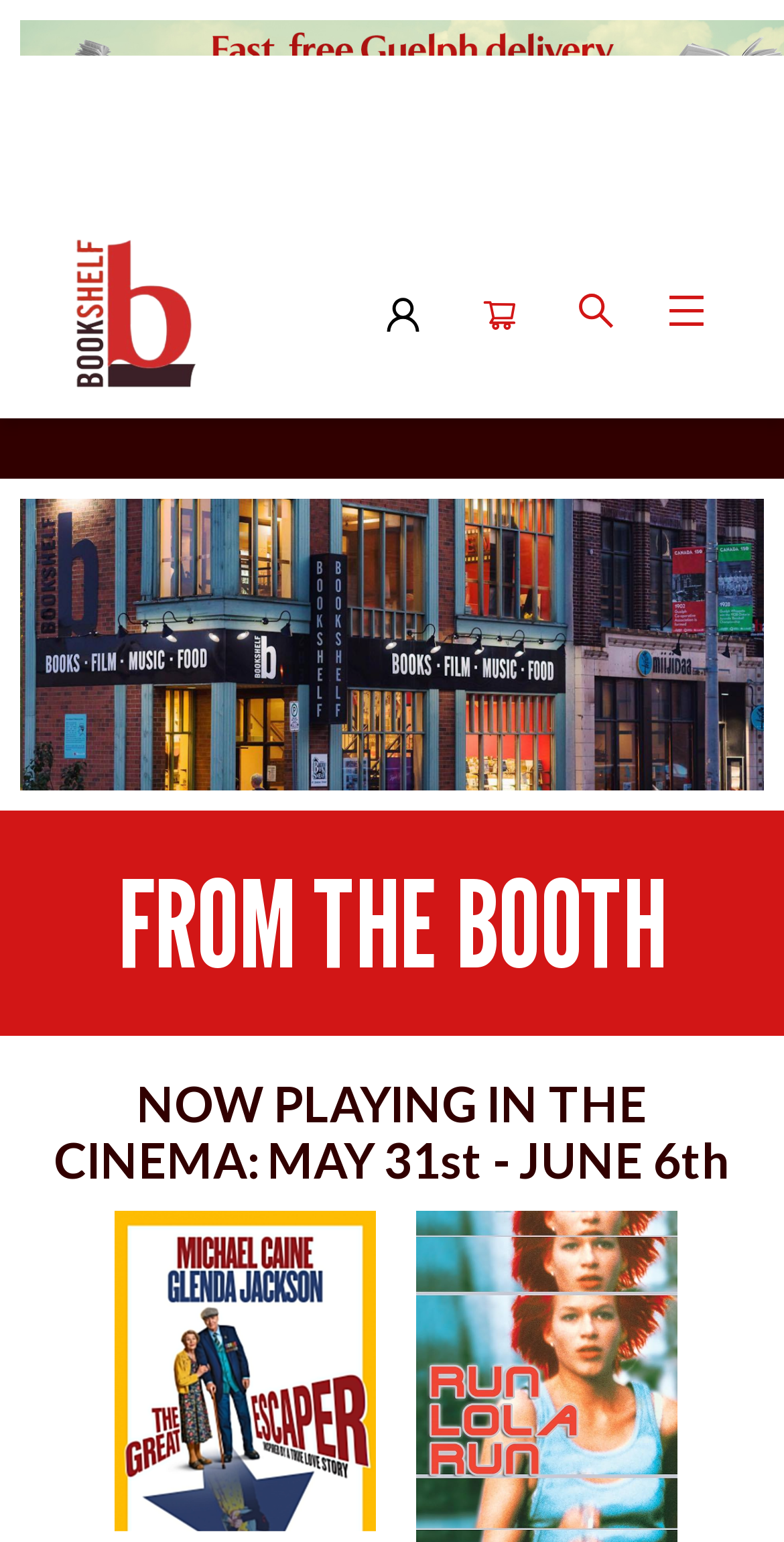What is the name of the bookstore?
Kindly give a detailed and elaborate answer to the question.

The name of the bookstore can be found in the top-left corner of the webpage, where an image with the text 'The Bookshelf' is located.